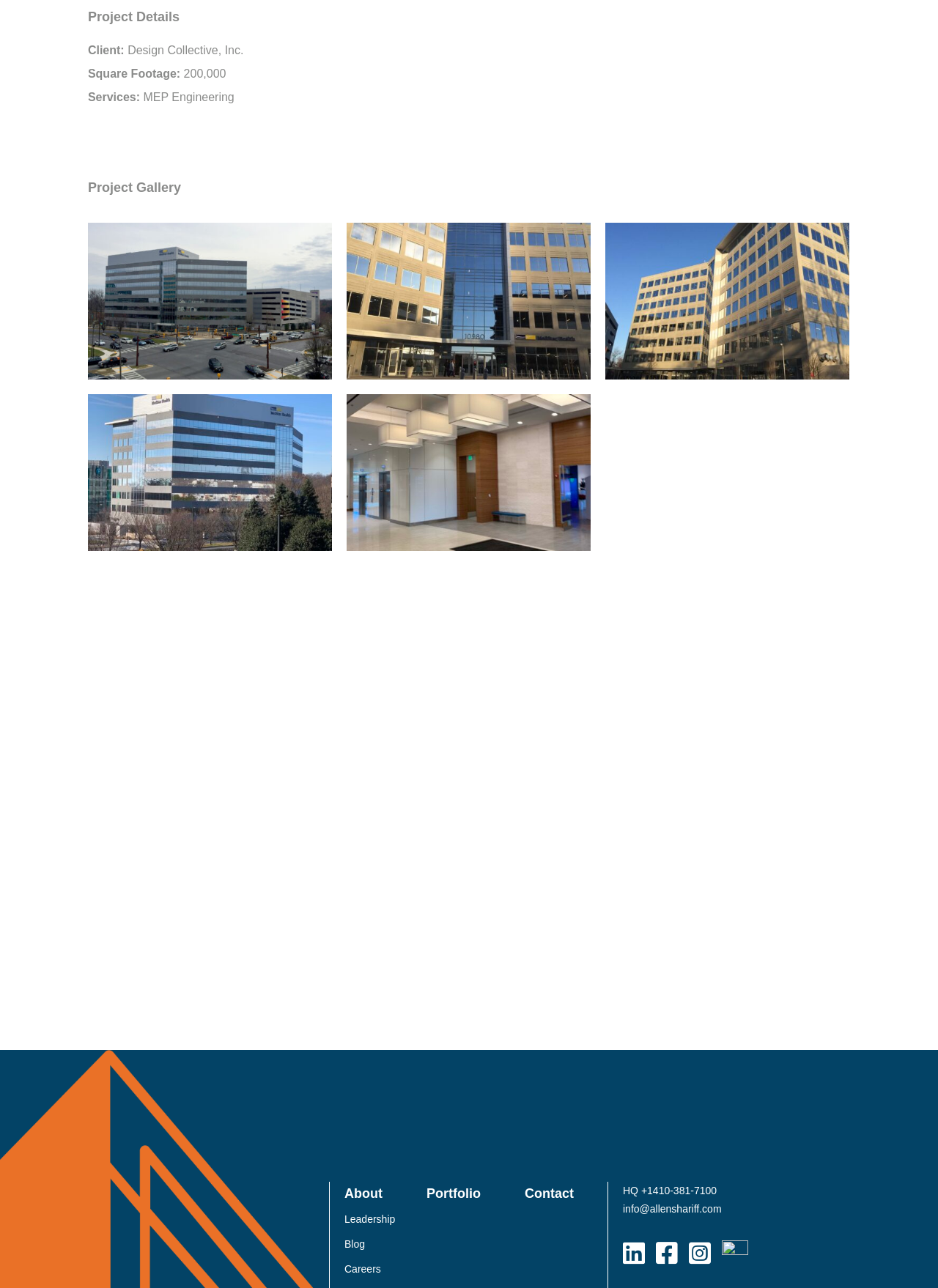Find the bounding box coordinates of the UI element according to this description: "aria-label="IMG_2860" title="IMG_2860"".

[0.369, 0.309, 0.63, 0.318]